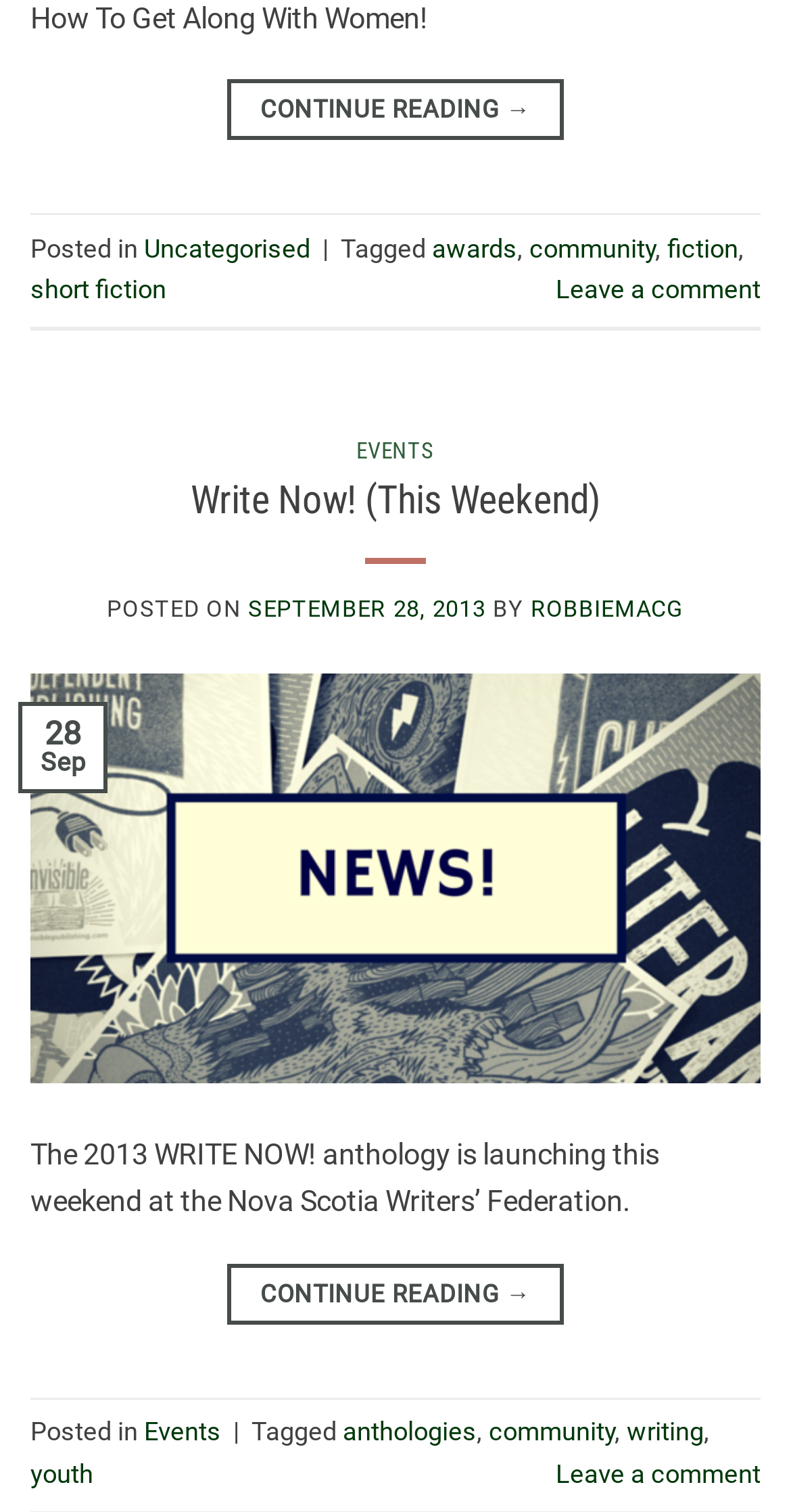Please examine the image and provide a detailed answer to the question: What is the date of the event?

The date of the event is mentioned as 'SEPTEMBER 28, 2013' in the webpage, which is also indicated by the time element with the same text.